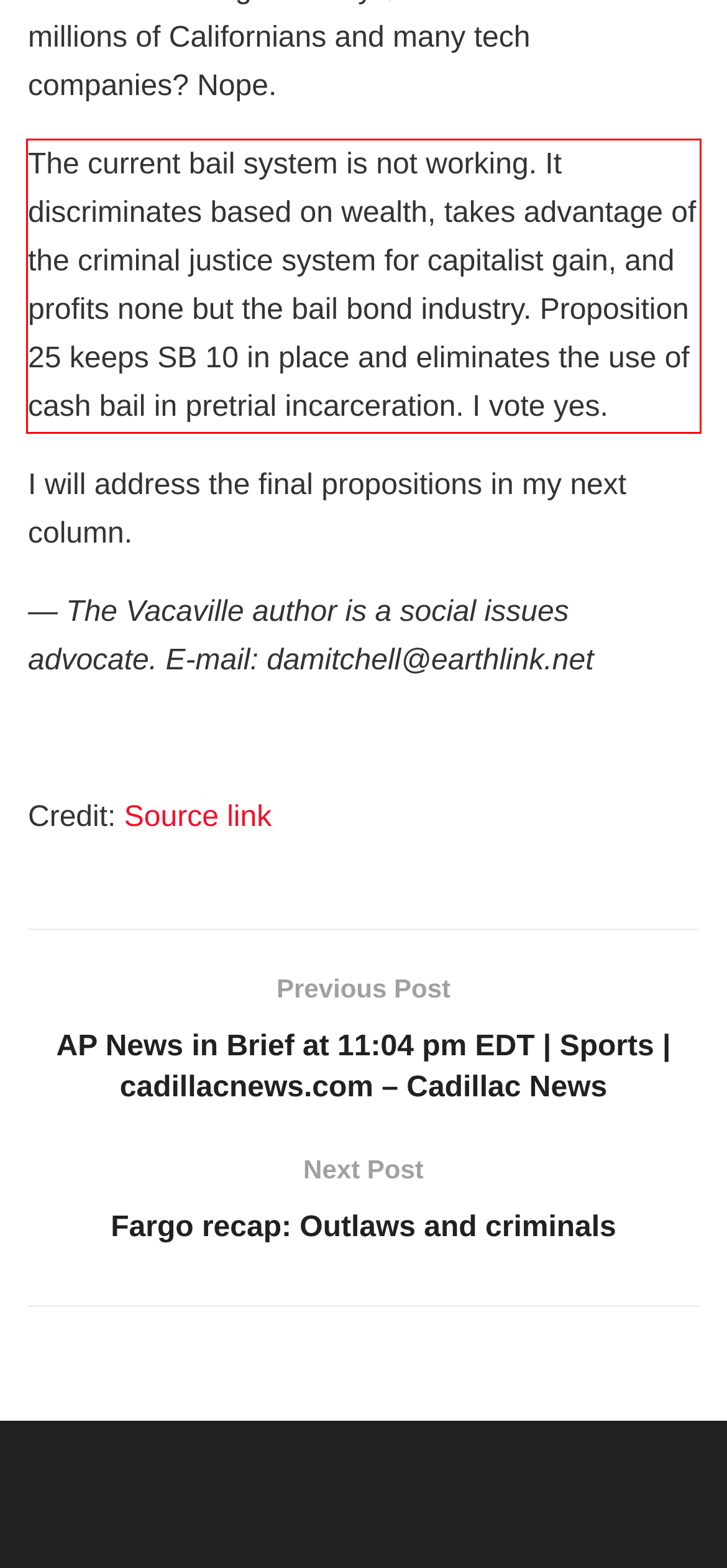Examine the screenshot of the webpage, locate the red bounding box, and generate the text contained within it.

The current bail system is not working. It discriminates based on wealth, takes advantage of the criminal justice system for capitalist gain, and profits none but the bail bond industry. Proposition 25 keeps SB 10 in place and eliminates the use of cash bail in pretrial incarceration. I vote yes.